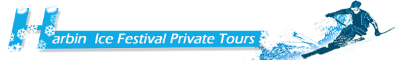Where is the Harbin Ice Festival located?
Use the image to answer the question with a single word or phrase.

Harbin, China